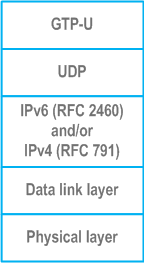What is the purpose of the UDP protocol?
Based on the screenshot, give a detailed explanation to answer the question.

According to the diagram, UDP (User Datagram Protocol) serves as the transport layer, facilitating the transmission of messages between devices without establishing a connection.